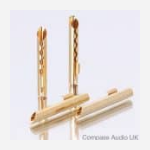Describe all the important aspects and details of the image.

The image features Hollow Z-type 4mm banana plugs, designed for high-quality audio connectivity. These plugs, crafted from a gold-plated copper alloy, ensure reliable performance and outstanding conductivity. Their low-mass, hollow construction allows them to fit snugly into standard 4mm sockets, including BFA-type sockets commonly found in amplifiers from brands like Arcam, Linn, and Cyrus. The plugs can easily accommodate cables up to 4mm in diameter, making them a versatile choice for audio enthusiasts. The picture not only showcases the design but also reflects the high manufacturing standards associated with professional installations.